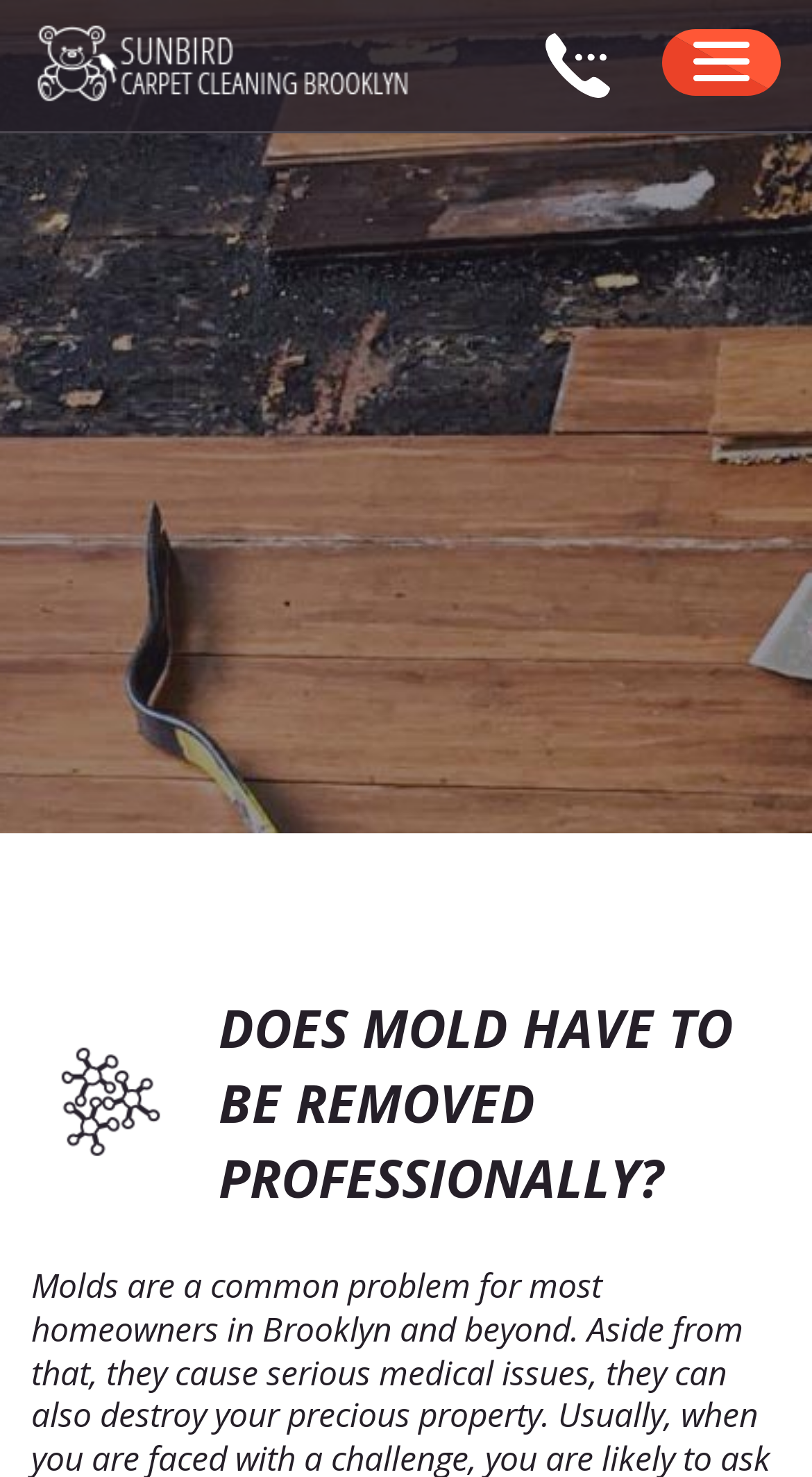What is the company name on the logo?
From the details in the image, provide a complete and detailed answer to the question.

I found the company name 'Sunbird Carpet Cleaning Brooklyn' on the logo by looking at the image element with the text 'Sunbird Carpet Cleaning Brooklyn' at coordinates [0.038, 0.014, 0.51, 0.071].